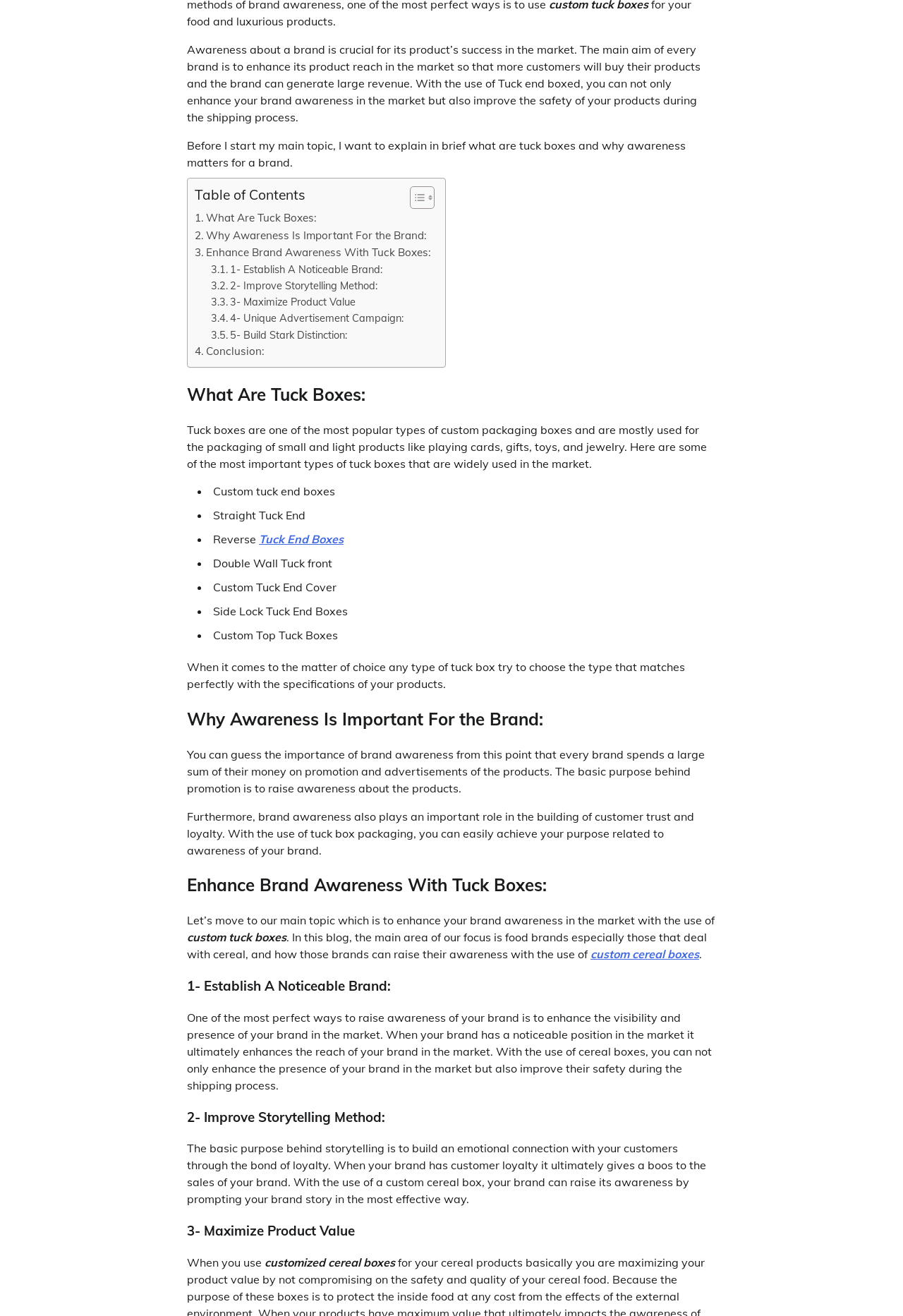Locate the coordinates of the bounding box for the clickable region that fulfills this instruction: "Click on the 'Enhance Brand Awareness With Tuck Boxes:' link".

[0.216, 0.185, 0.477, 0.198]